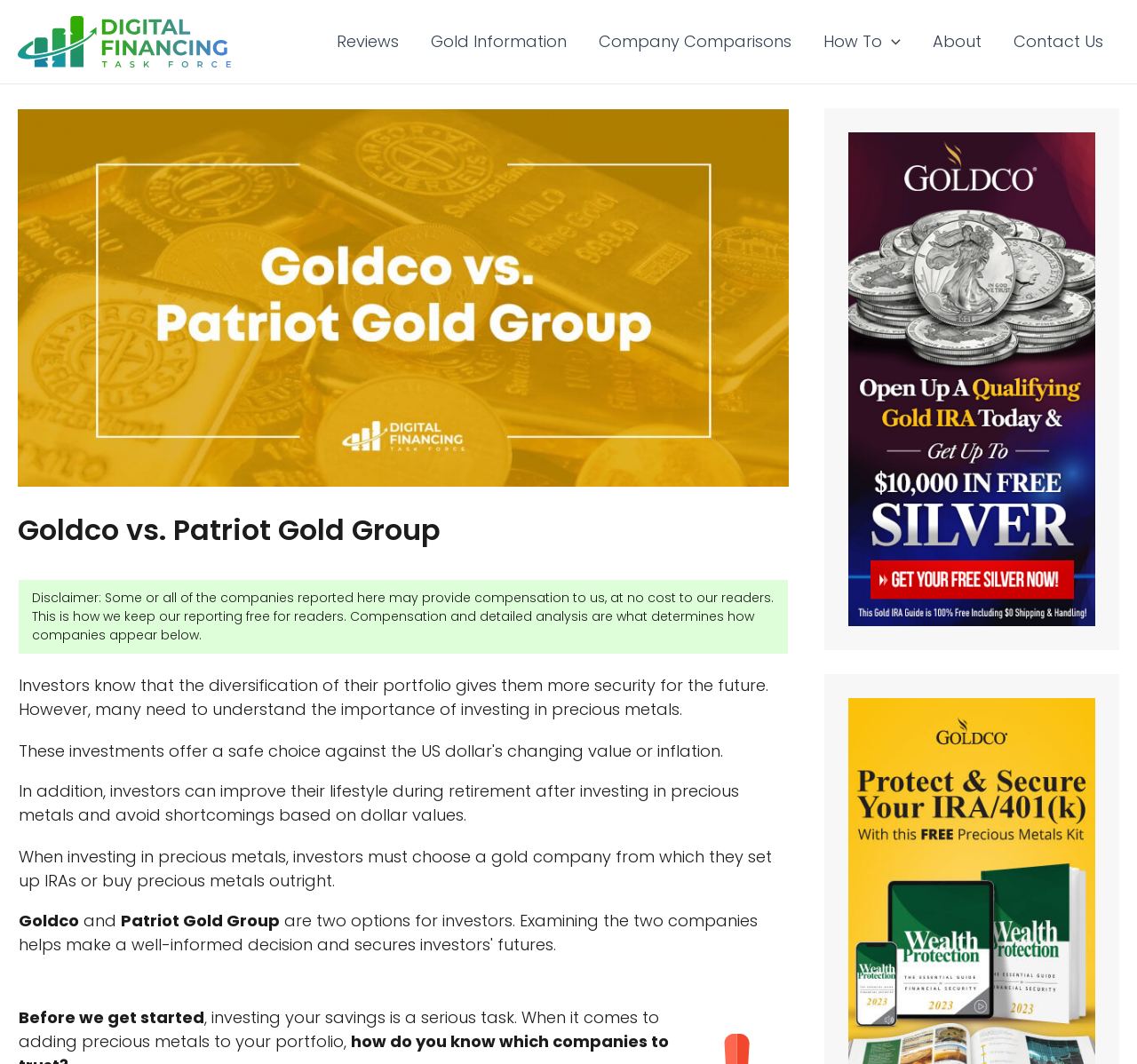Construct a thorough caption encompassing all aspects of the webpage.

The webpage is about comparing Goldco and Patriot Gold Group, two companies that offer gold investment services. At the top left corner, there is a logo of the digital financing task force. Below the logo, there is a navigation menu with links to different sections of the website, including "Reviews", "Gold Information", "Company Comparisons", and "About". 

On the top right corner, there is a menu toggle button that, when expanded, reveals more links. Below the navigation menu, there is a header section with a large image and a heading that reads "Goldco vs. Patriot Gold Group". 

Below the header, there is a disclaimer section that explains how the website generates revenue through compensation from companies featured on the website. This section is followed by a series of paragraphs that discuss the importance of investing in precious metals, the benefits of diversifying one's portfolio, and the need to choose a reliable gold company. 

The webpage then presents a comparison between Goldco and Patriot Gold Group, with their names displayed side by side. Further down, there is a section that appears to be a introduction to the comparison, with a heading that reads "Before we get started". 

On the right side of the webpage, there is a complementary section with two links, one of which is to a wealth protection kit from Goldco.